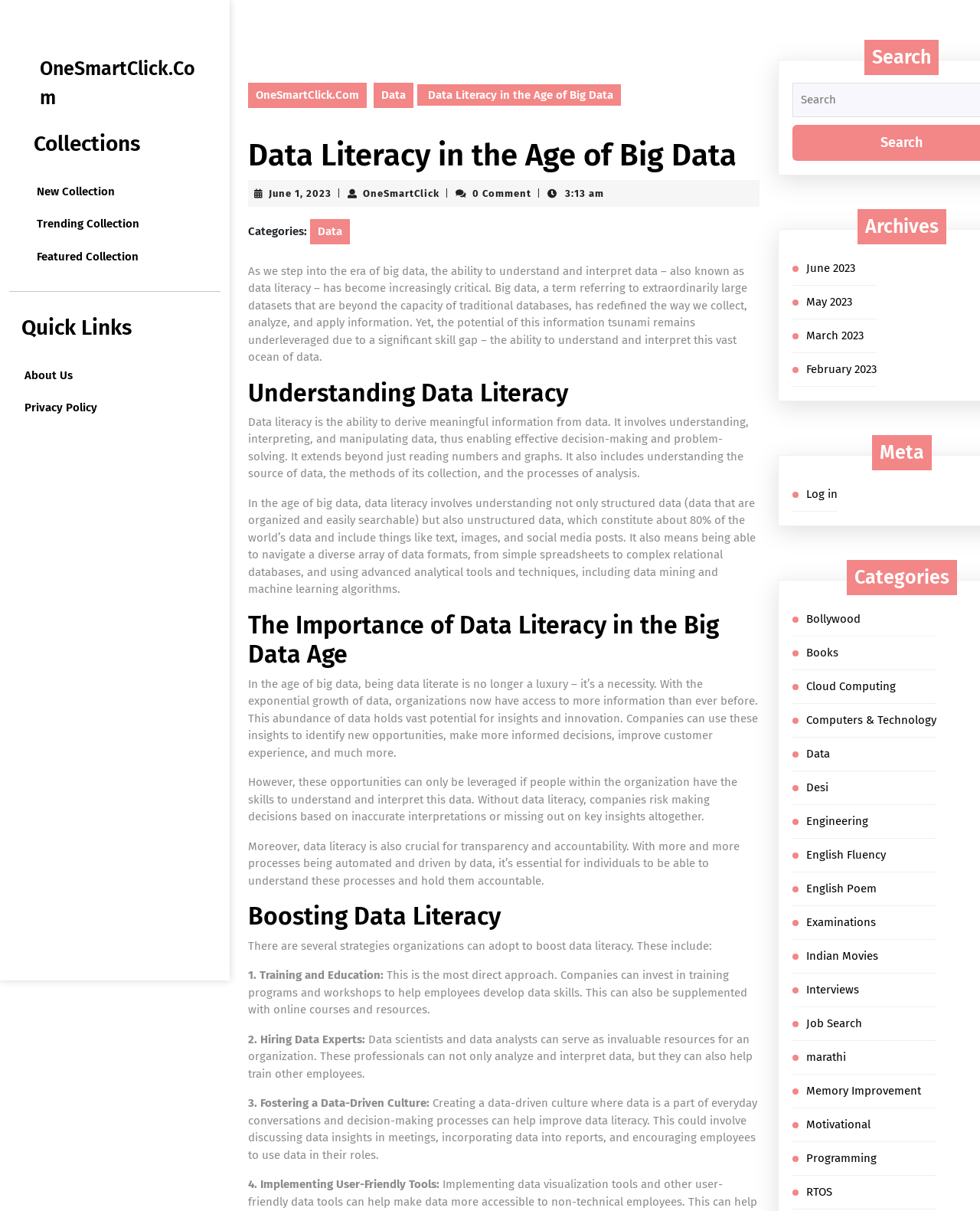Highlight the bounding box coordinates of the region I should click on to meet the following instruction: "View the 'Data' category".

[0.381, 0.068, 0.422, 0.089]